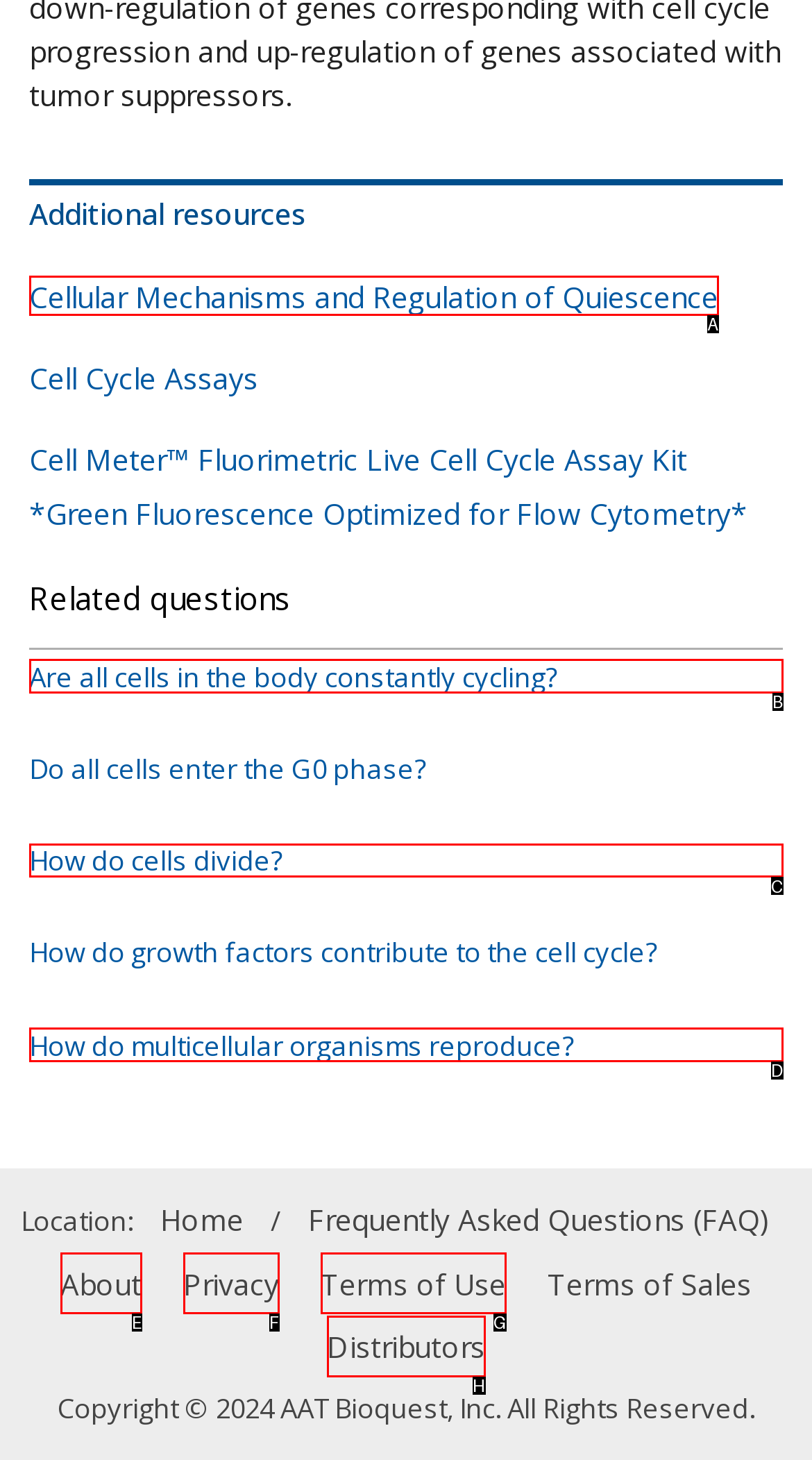Given the description: How do cells divide?
Identify the letter of the matching UI element from the options.

C